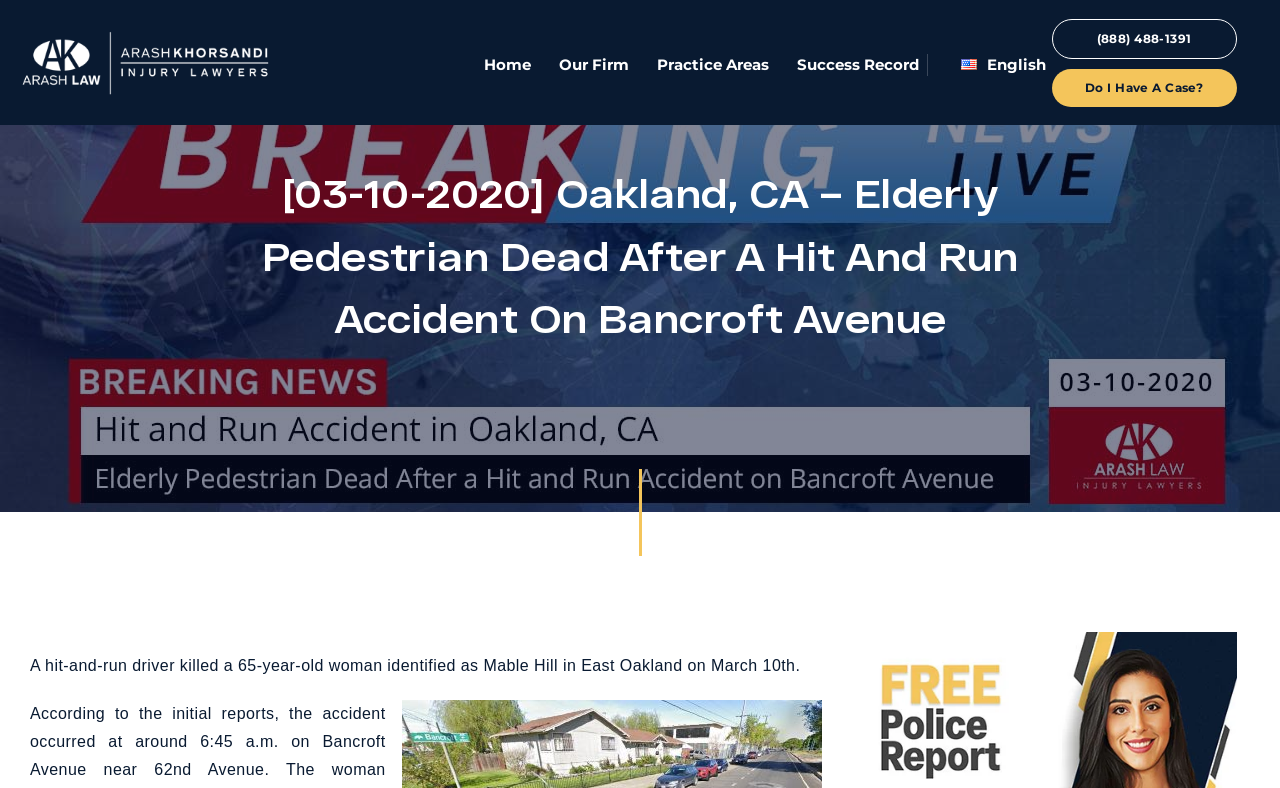What is the phone number on the webpage?
Answer the question with as much detail as possible.

I found this answer by looking at the link element at the top right corner of the webpage, which has a description '(888) 488-1391'.